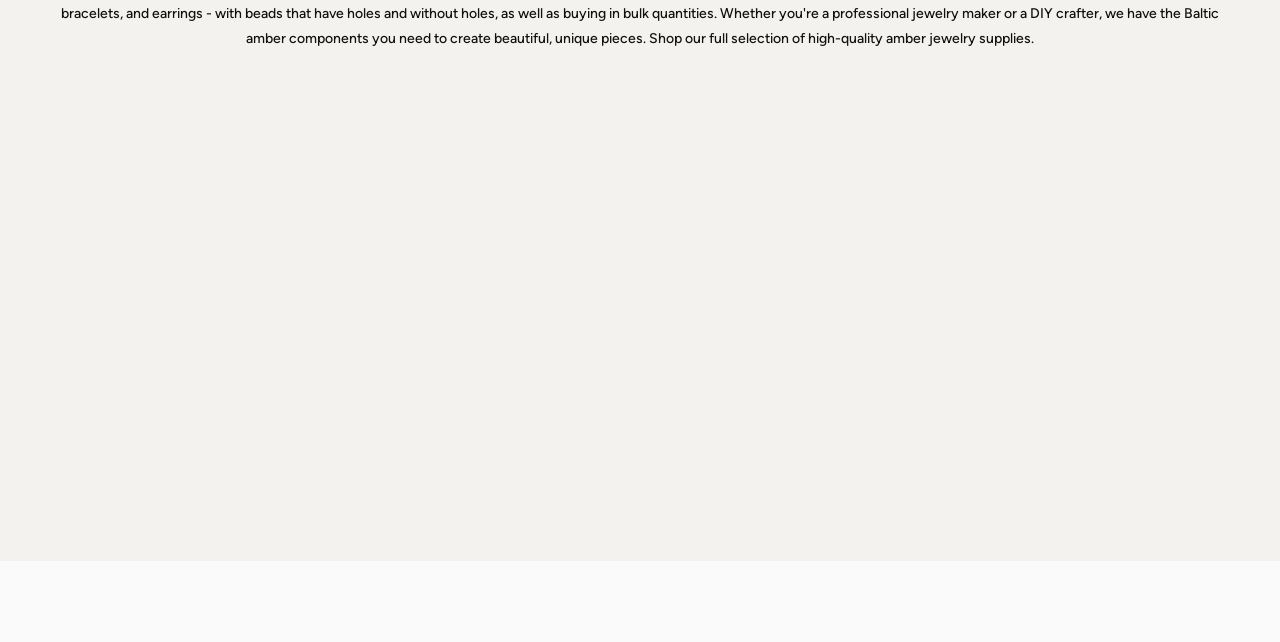Determine the bounding box coordinates of the clickable region to follow the instruction: "Click the 'AMBERIZON SUPPLIES' link".

[0.094, 0.606, 0.191, 0.628]